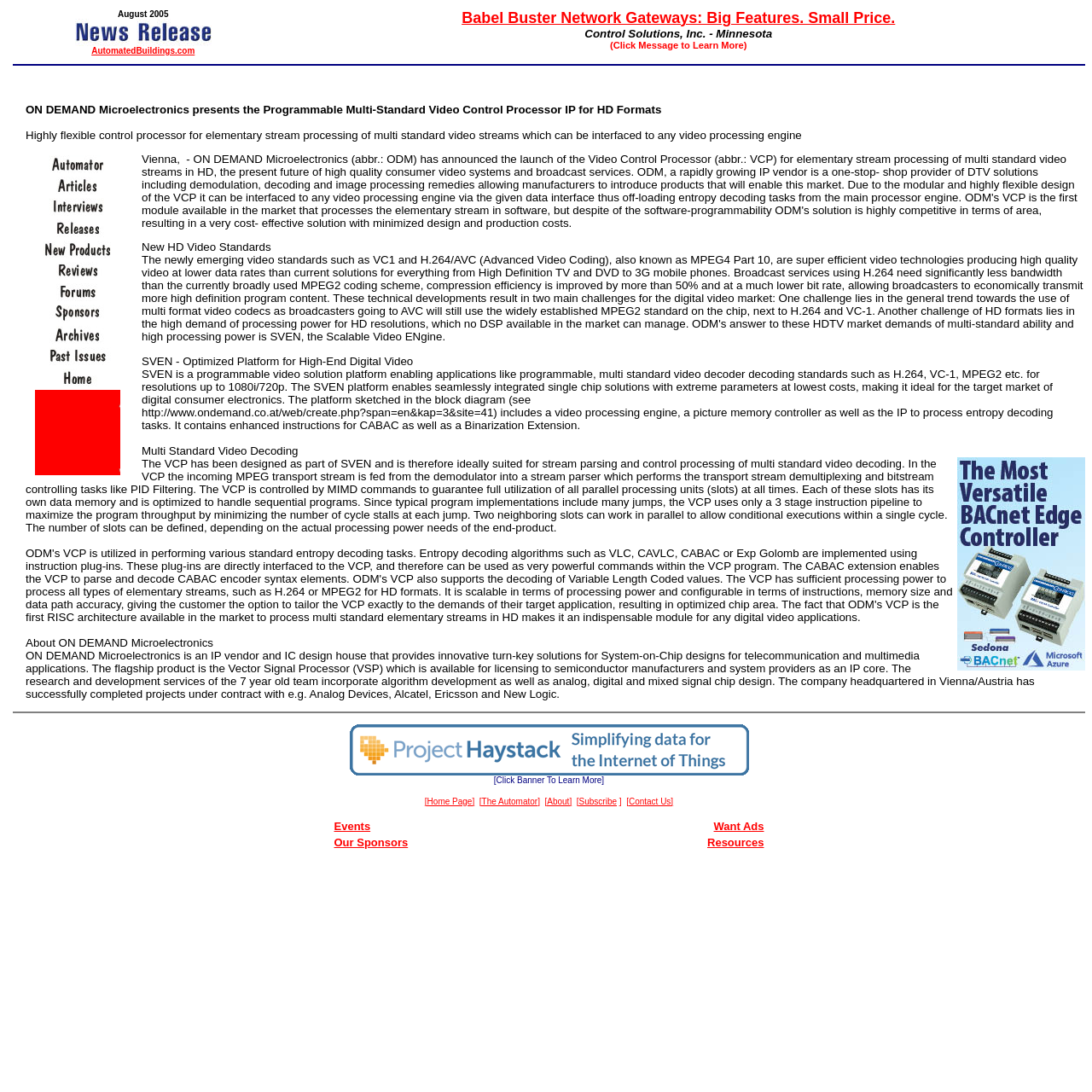Show the bounding box coordinates of the region that should be clicked to follow the instruction: "Click 'AutomatedBuildings.com'."

[0.014, 0.343, 0.127, 0.356]